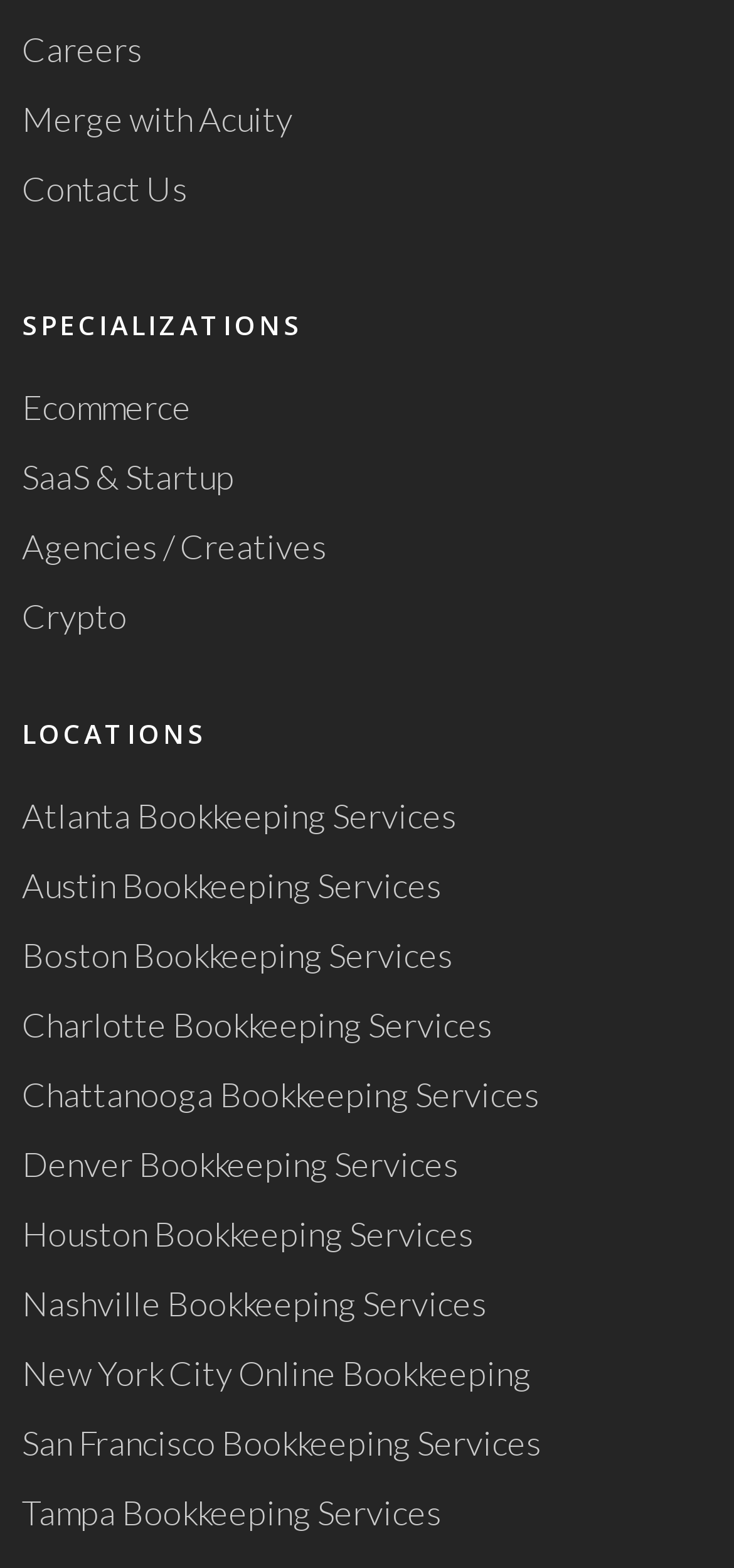Determine the bounding box coordinates of the area to click in order to meet this instruction: "Contact Us".

[0.03, 0.104, 0.97, 0.138]